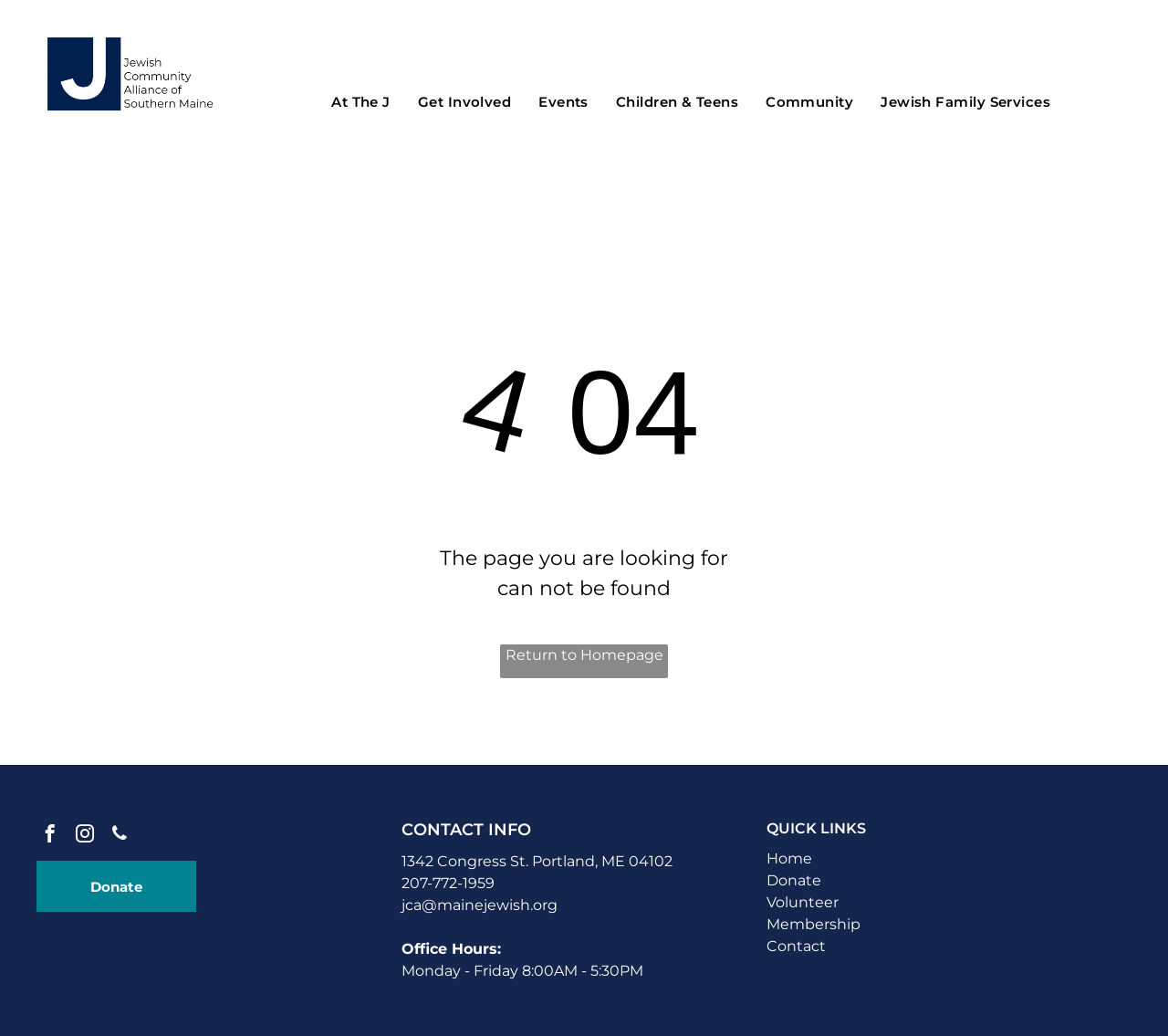Provide the bounding box coordinates of the section that needs to be clicked to accomplish the following instruction: "Click the 'Return to Homepage' link."

[0.428, 0.622, 0.572, 0.655]